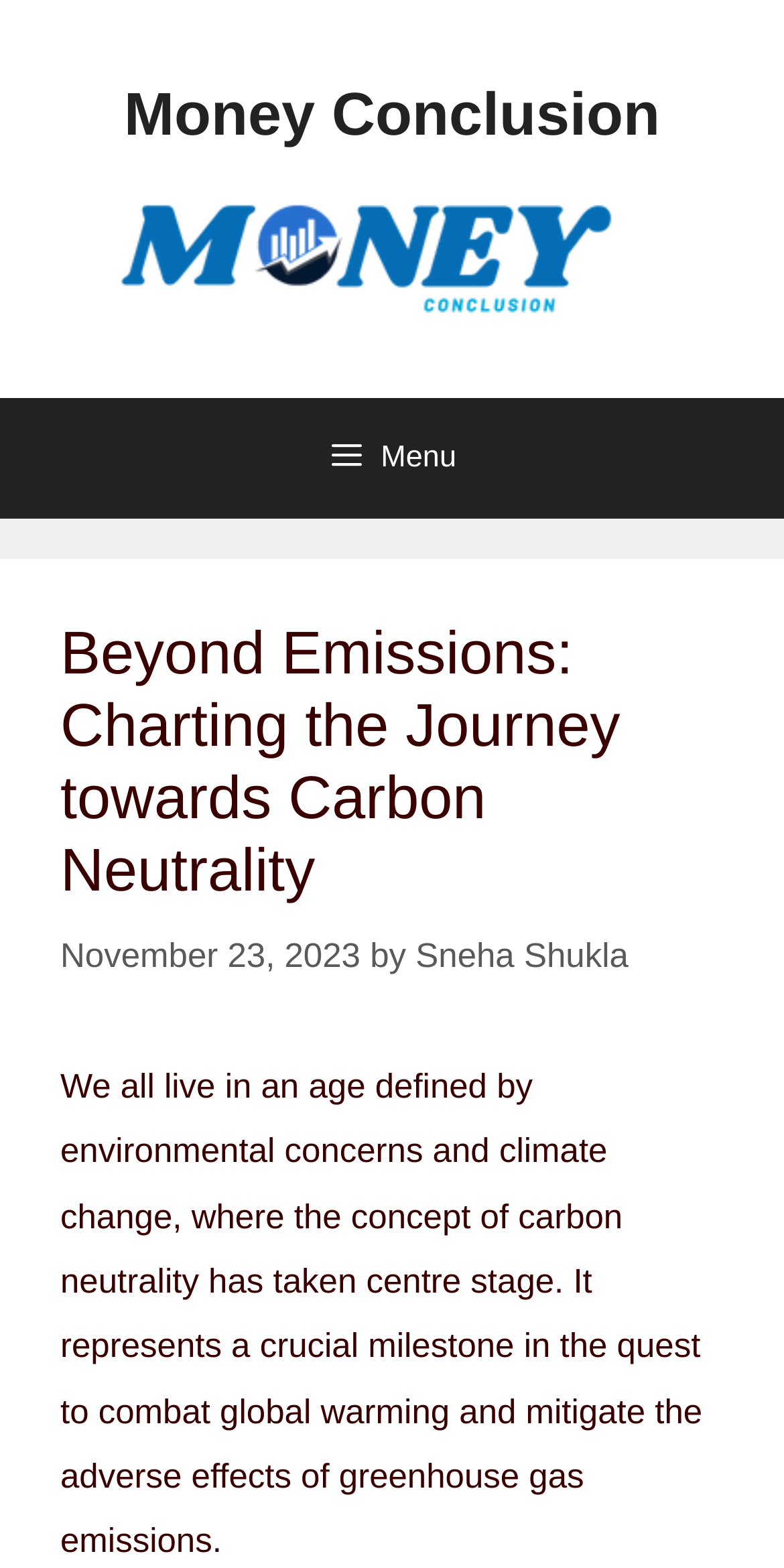What is the concept that has taken centre stage?
Using the visual information, reply with a single word or short phrase.

carbon neutrality